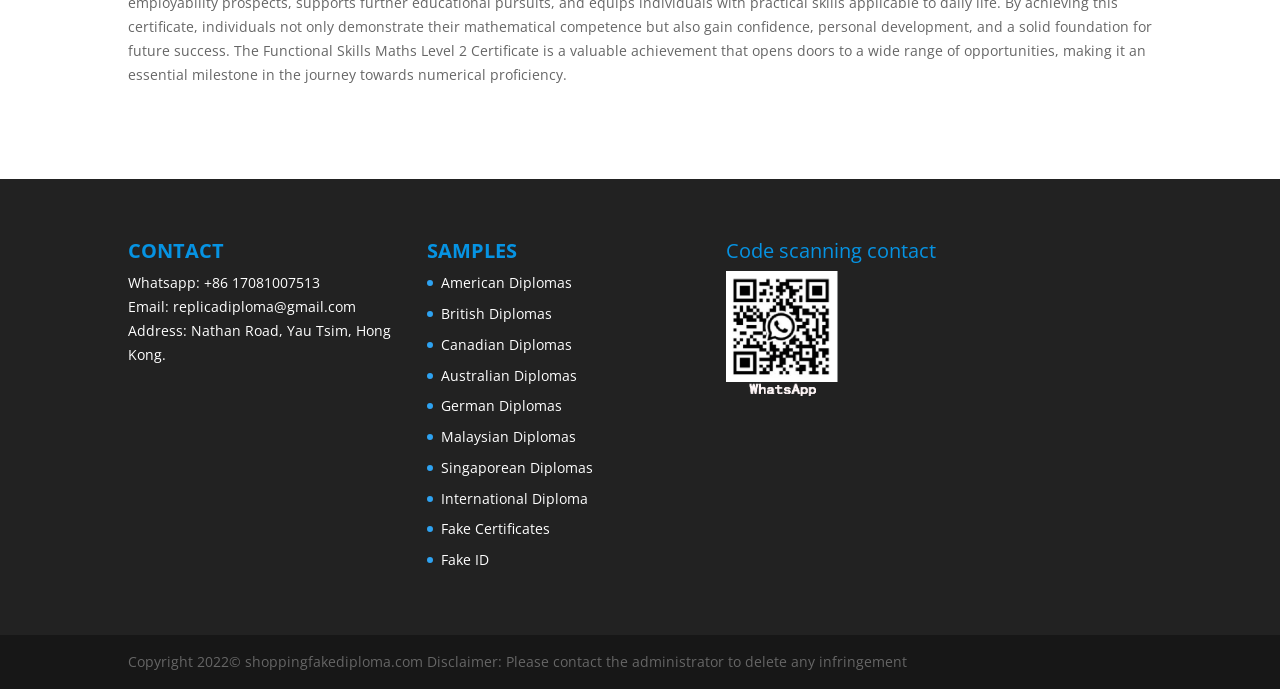Please find the bounding box coordinates of the element that you should click to achieve the following instruction: "View American Diplomas". The coordinates should be presented as four float numbers between 0 and 1: [left, top, right, bottom].

[0.345, 0.396, 0.447, 0.424]